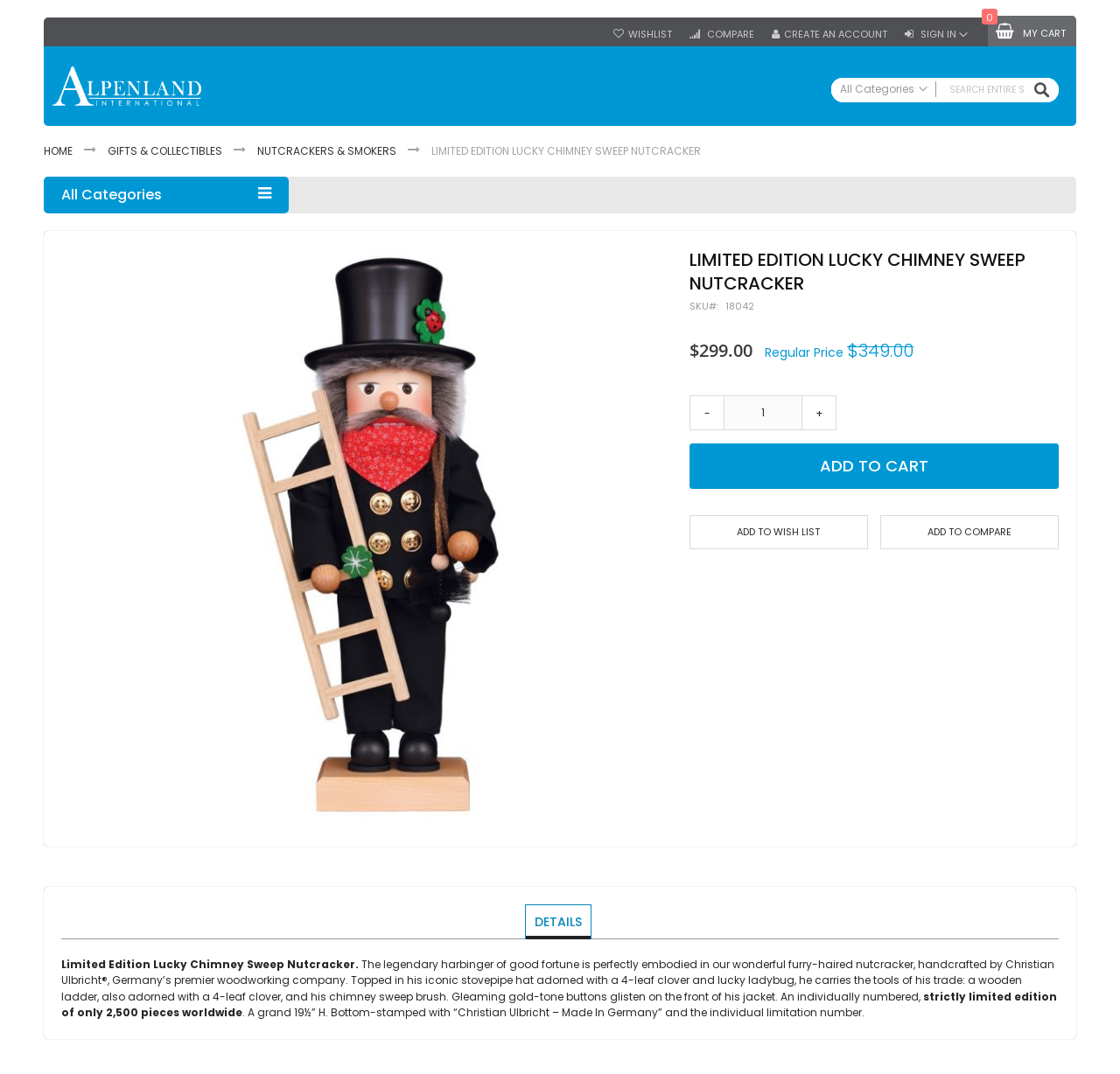Please determine the bounding box coordinates of the element to click on in order to accomplish the following task: "Search for products". Ensure the coordinates are four float numbers ranging from 0 to 1, i.e., [left, top, right, bottom].

[0.914, 0.073, 0.945, 0.096]